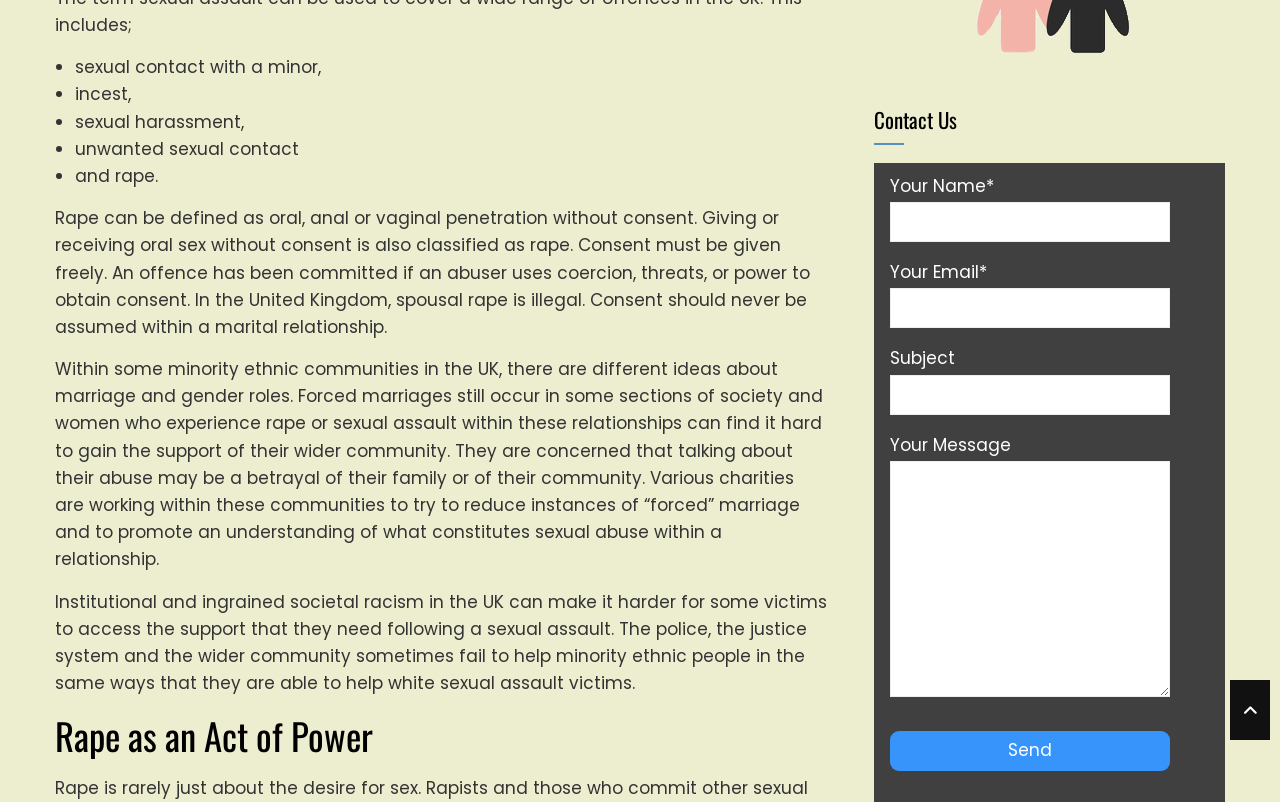From the webpage screenshot, predict the bounding box coordinates (top-left x, top-left y, bottom-right x, bottom-right y) for the UI element described here: parent_node: * Denotes required. value="Send"

[0.695, 0.911, 0.914, 0.961]